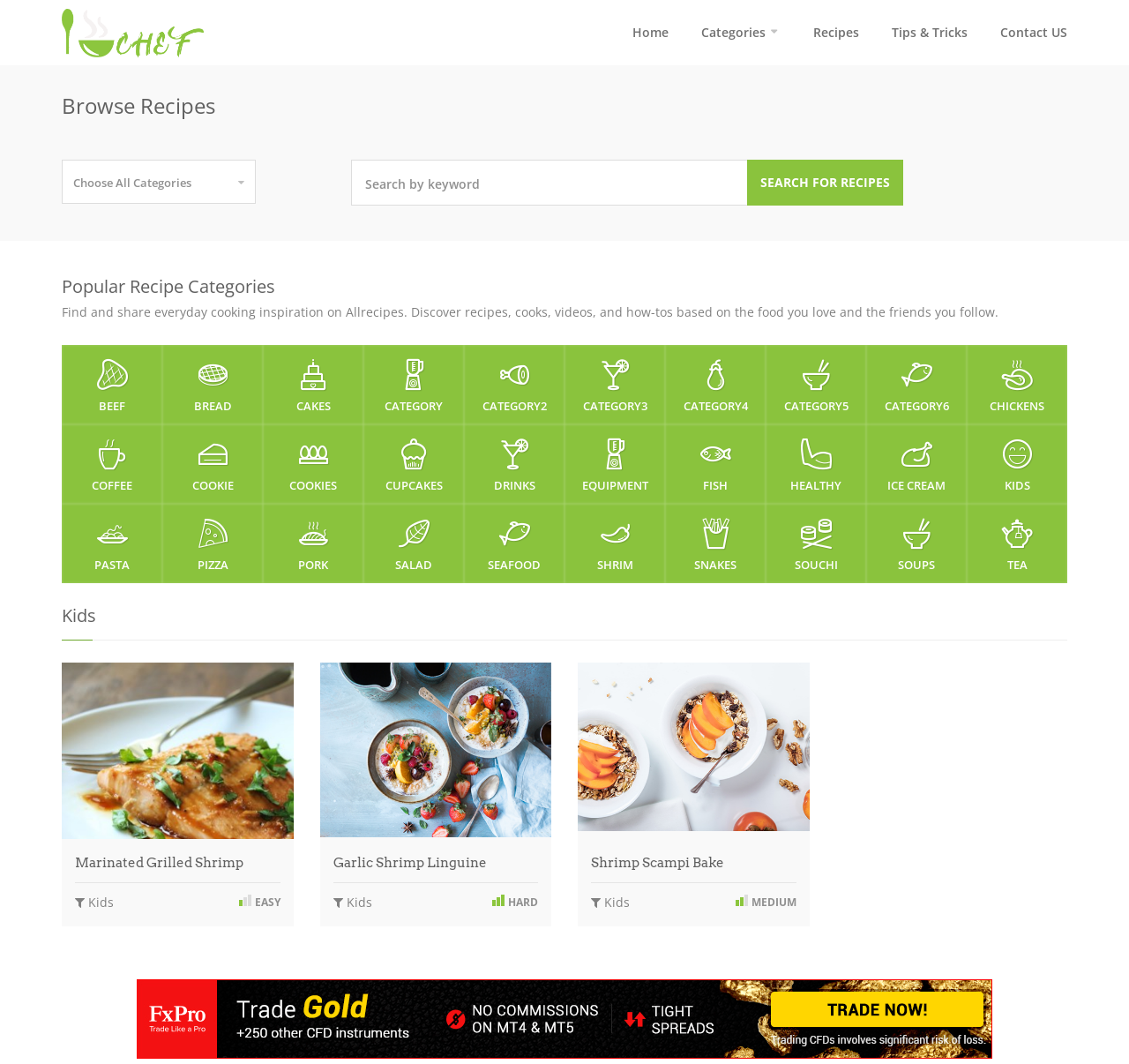Using the image as a reference, answer the following question in as much detail as possible:
What can be searched on the website?

The website has a search bar with a placeholder text 'Search by keyword' and a button 'SEARCH FOR RECIPES', indicating that users can search for recipes on the website.